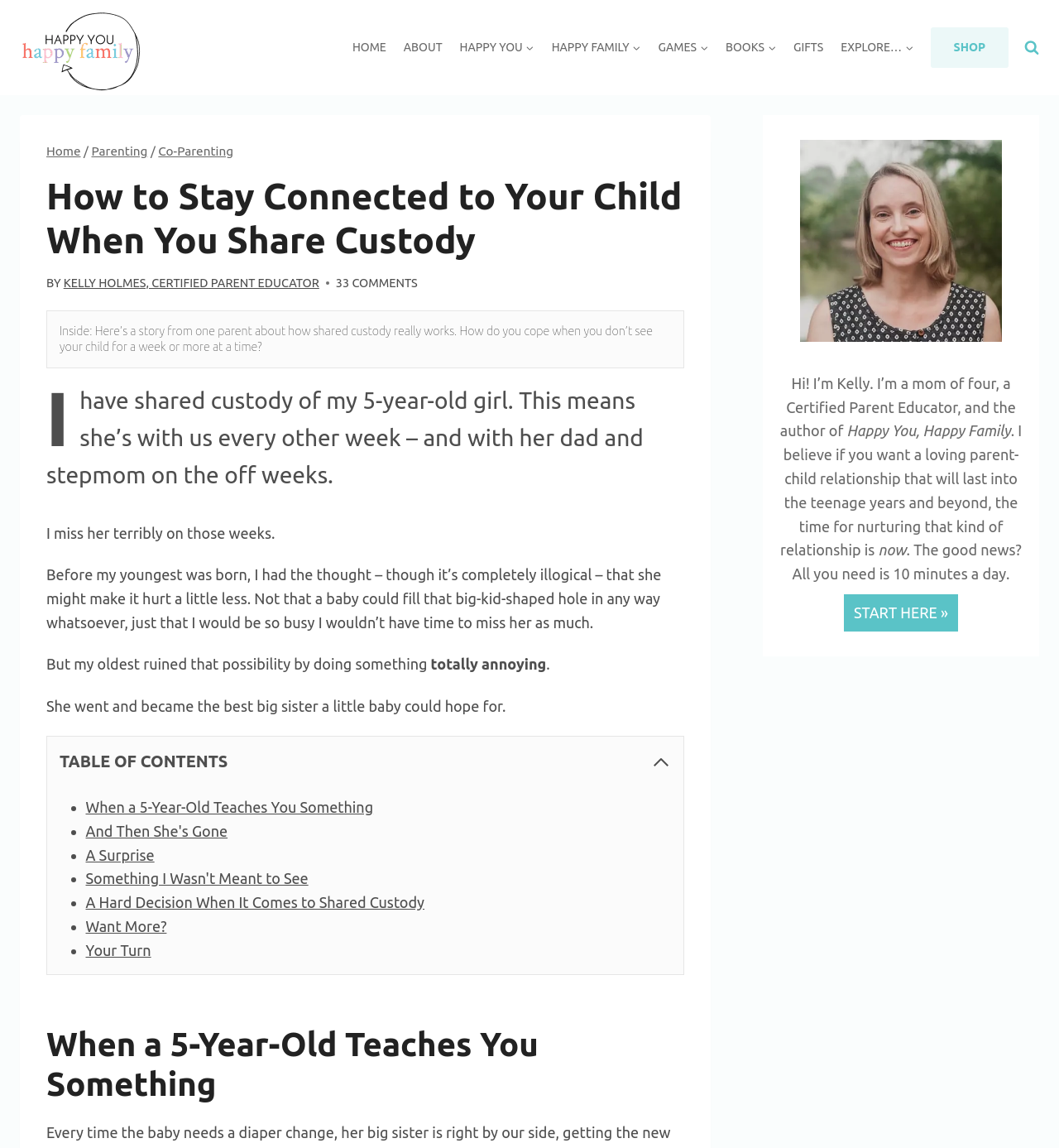Determine the bounding box coordinates of the region to click in order to accomplish the following instruction: "Read the article by 'KELLY HOLMES, CERTIFIED PARENT EDUCATOR'". Provide the coordinates as four float numbers between 0 and 1, specifically [left, top, right, bottom].

[0.06, 0.241, 0.301, 0.252]